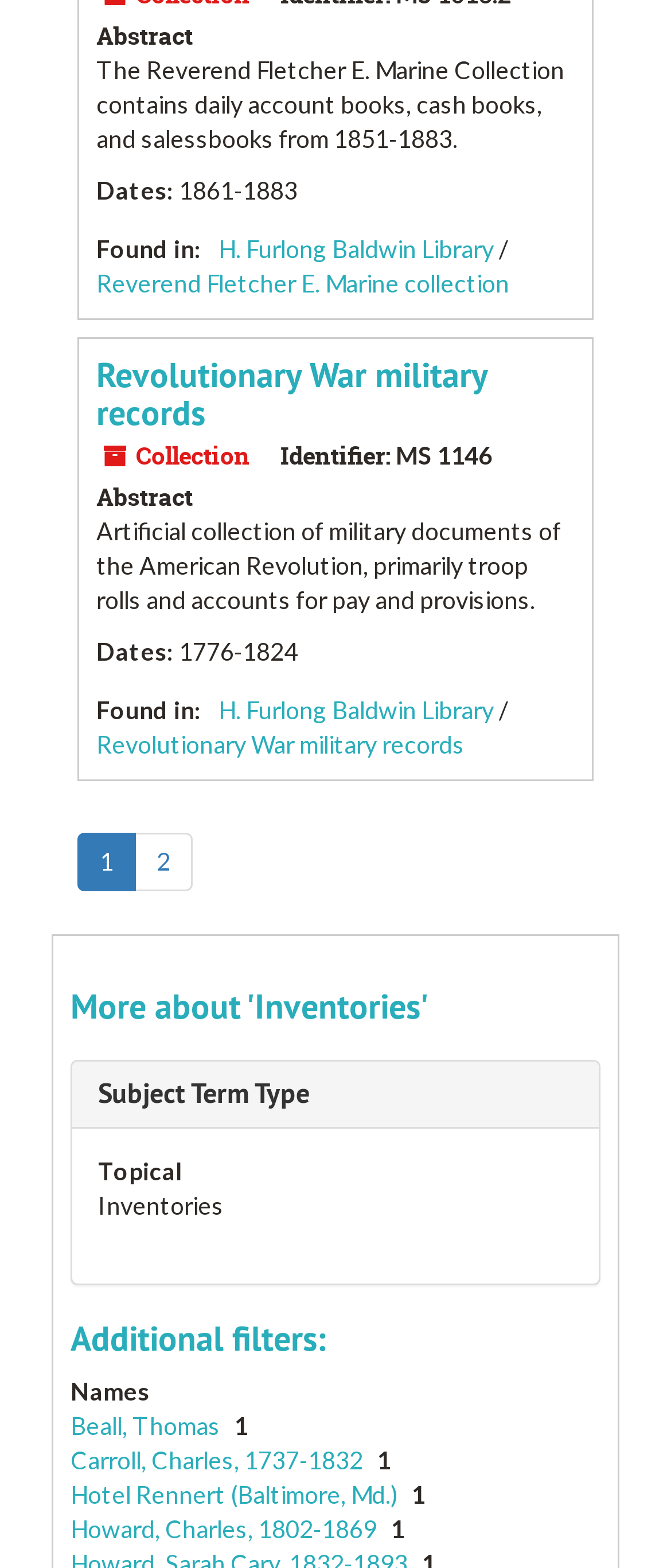What is the collection name?
From the screenshot, provide a brief answer in one word or phrase.

Reverend Fletcher E. Marine Collection